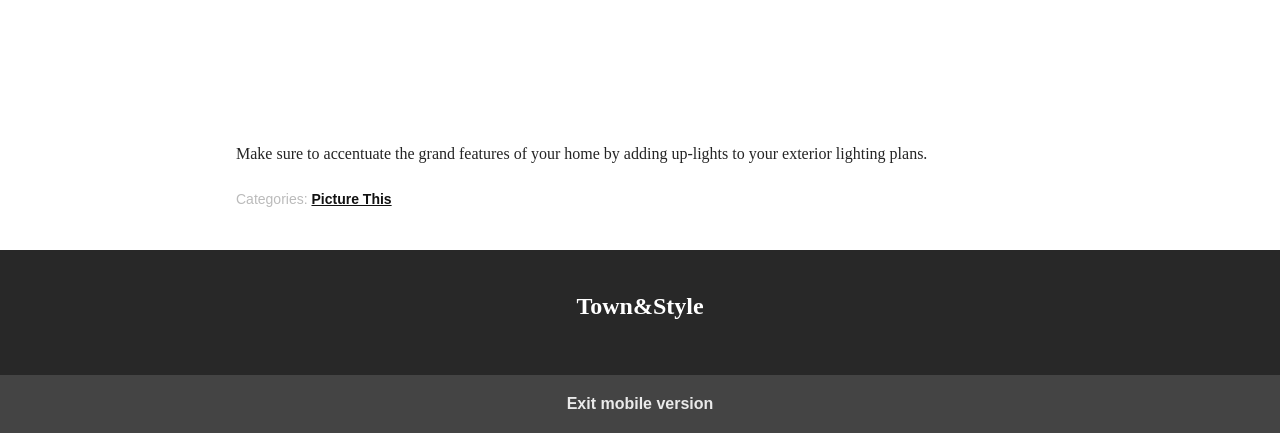Carefully observe the image and respond to the question with a detailed answer:
What is the name of the publication or website?

The heading element on the webpage contains the text 'Town&Style', which is likely the name of the publication or website.